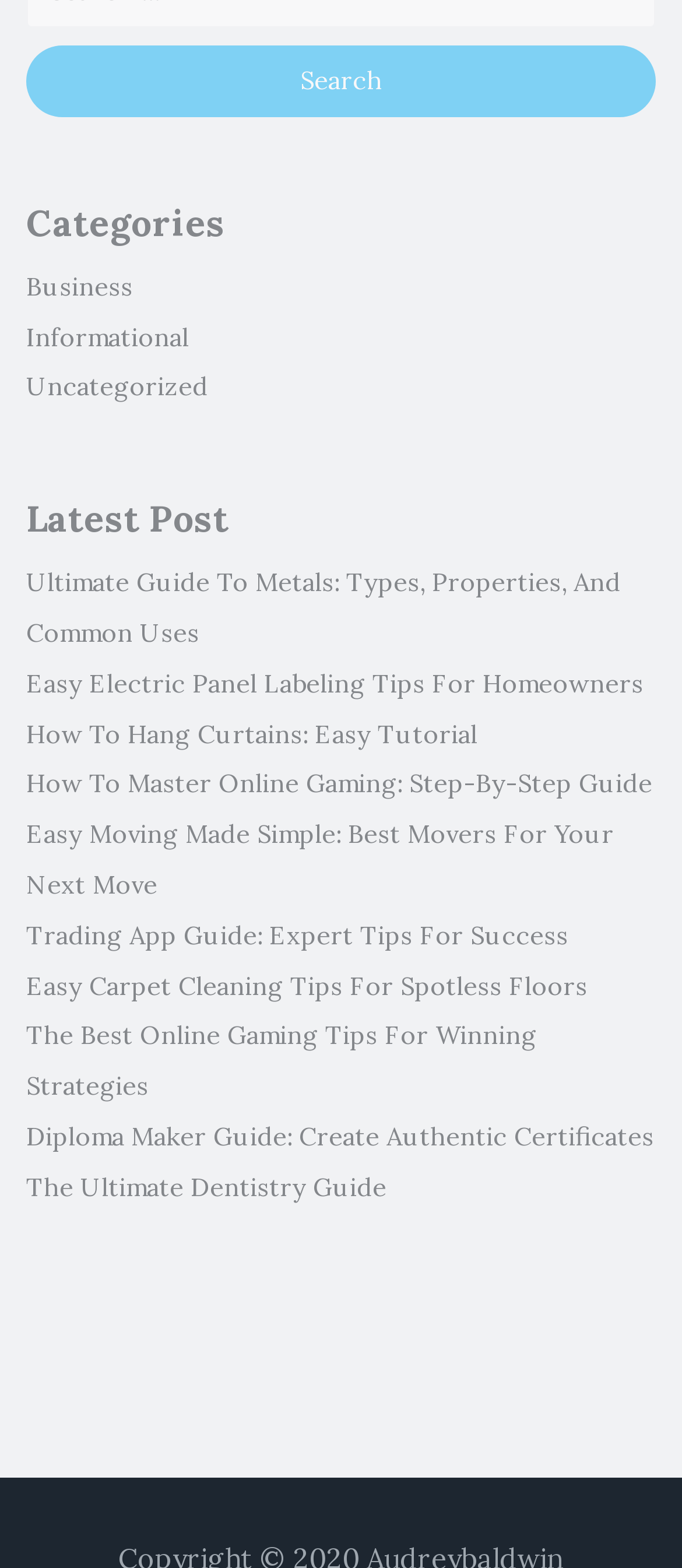Please provide the bounding box coordinate of the region that matches the element description: The Ultimate Dentistry Guide. Coordinates should be in the format (top-left x, top-left y, bottom-right x, bottom-right y) and all values should be between 0 and 1.

[0.038, 0.747, 0.567, 0.767]